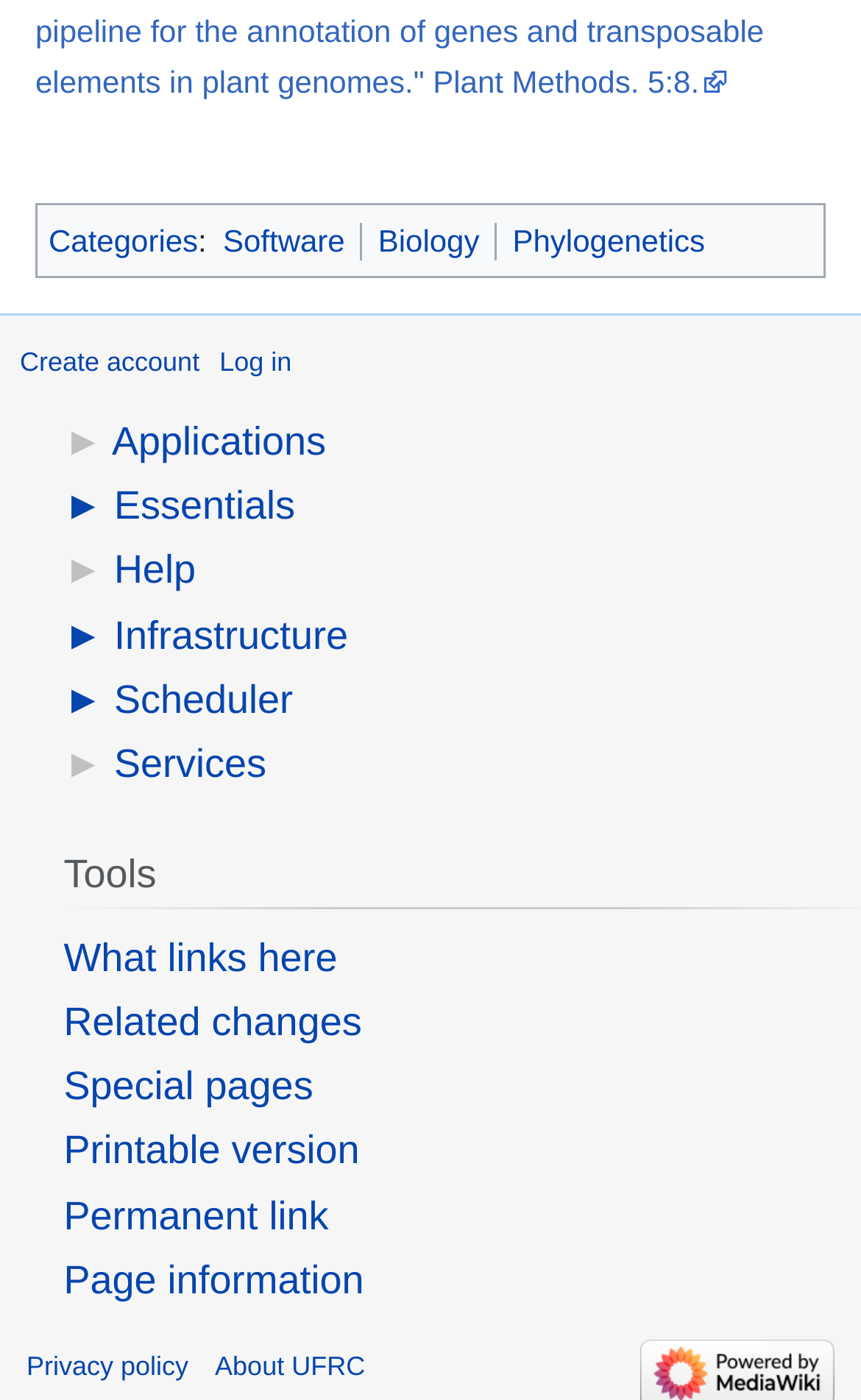What is the purpose of the 'expand' icons? Please answer the question using a single word or phrase based on the image.

To expand or collapse sections